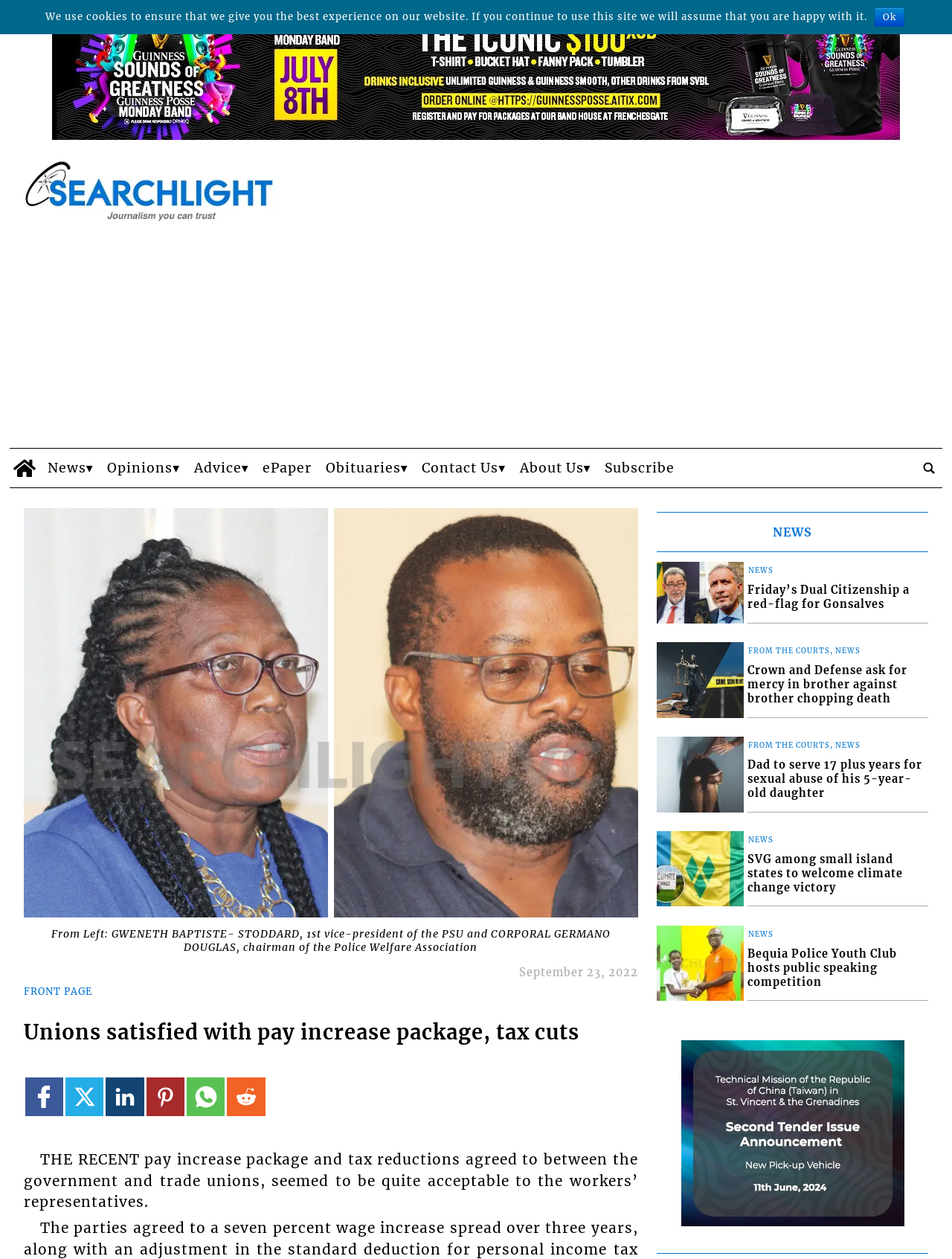Can you find the bounding box coordinates of the area I should click to execute the following instruction: "Share the page on Facebook"?

[0.026, 0.909, 0.066, 0.939]